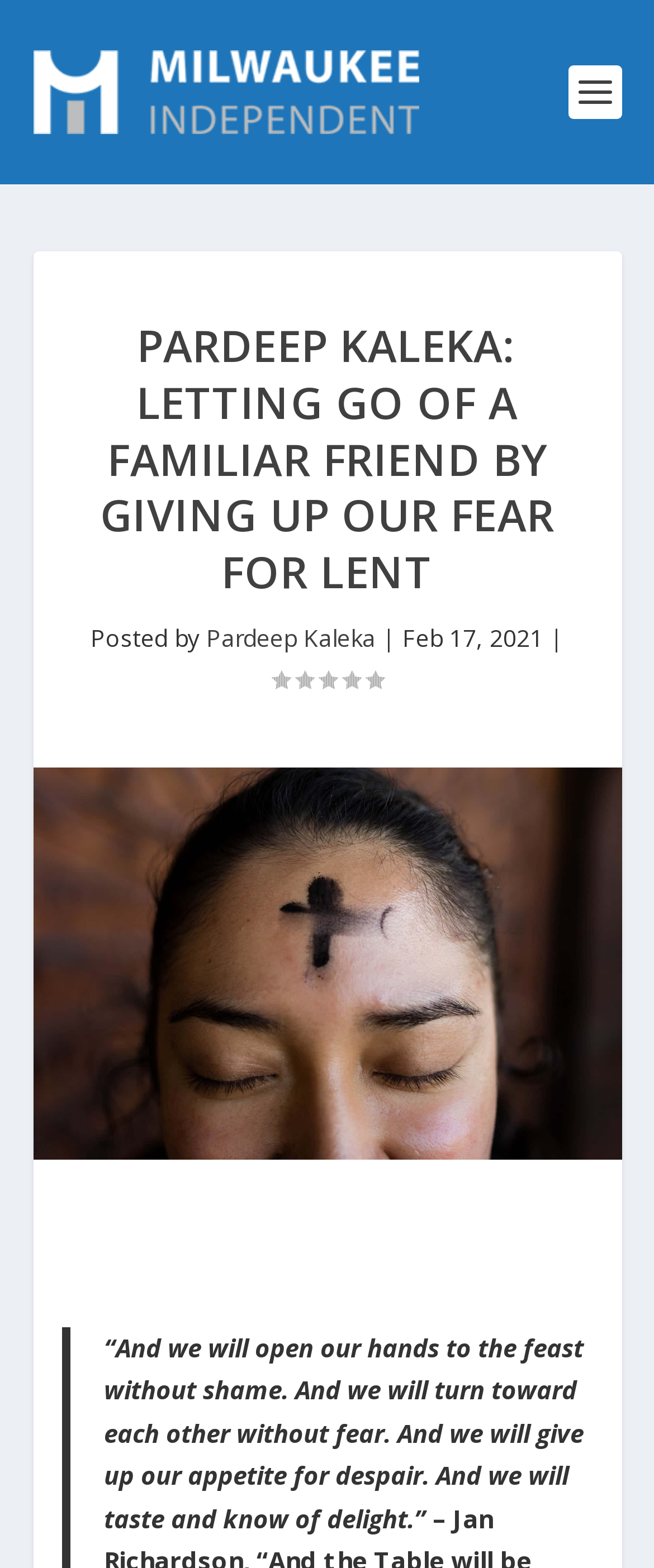Utilize the details in the image to thoroughly answer the following question: Who is the author of the article?

The author of the article can be found by looking at the text 'Posted by' followed by a link 'Pardeep Kaleka', which indicates that Pardeep Kaleka is the author of the article.